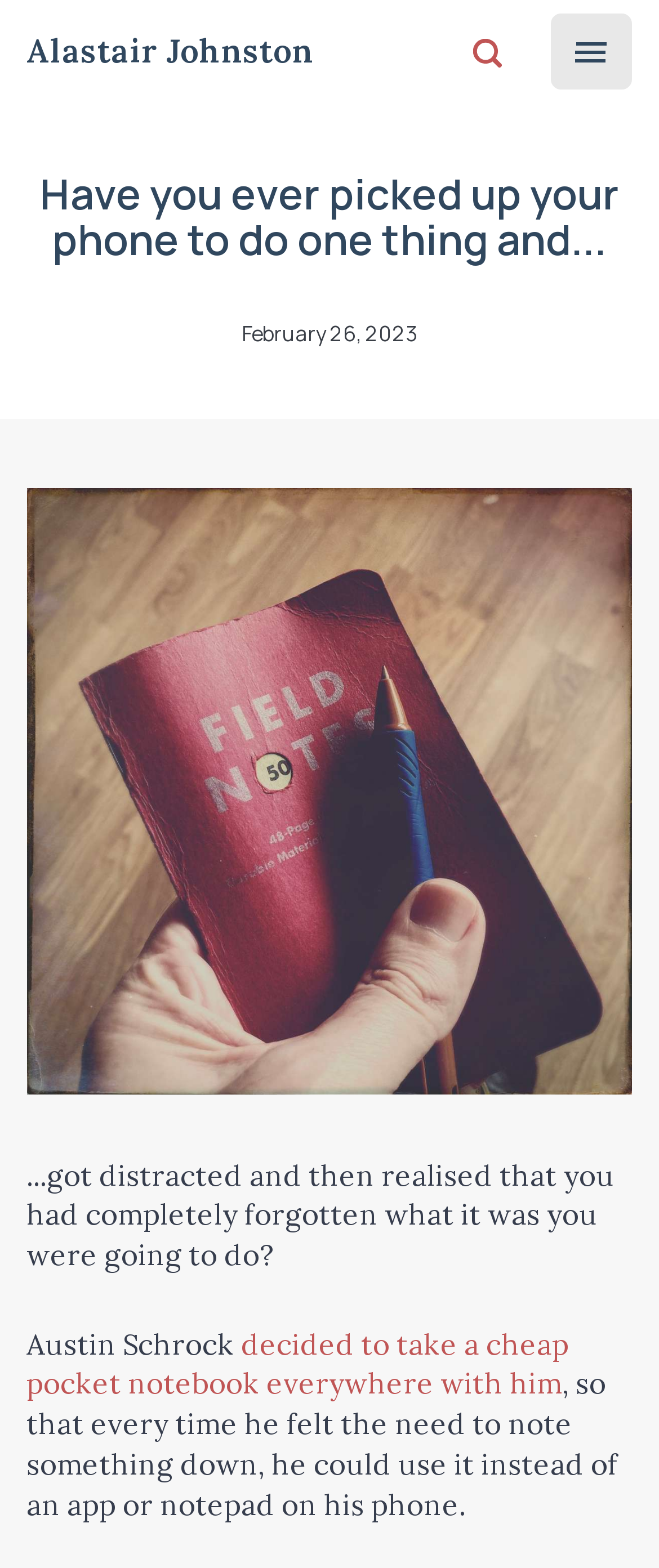Utilize the information from the image to answer the question in detail:
What is the author's name?

The author's name can be found by looking at the link element at the top of the page, which says 'Alastair Johnston'. This is likely the author's name because it is a link and is placed prominently at the top of the page.